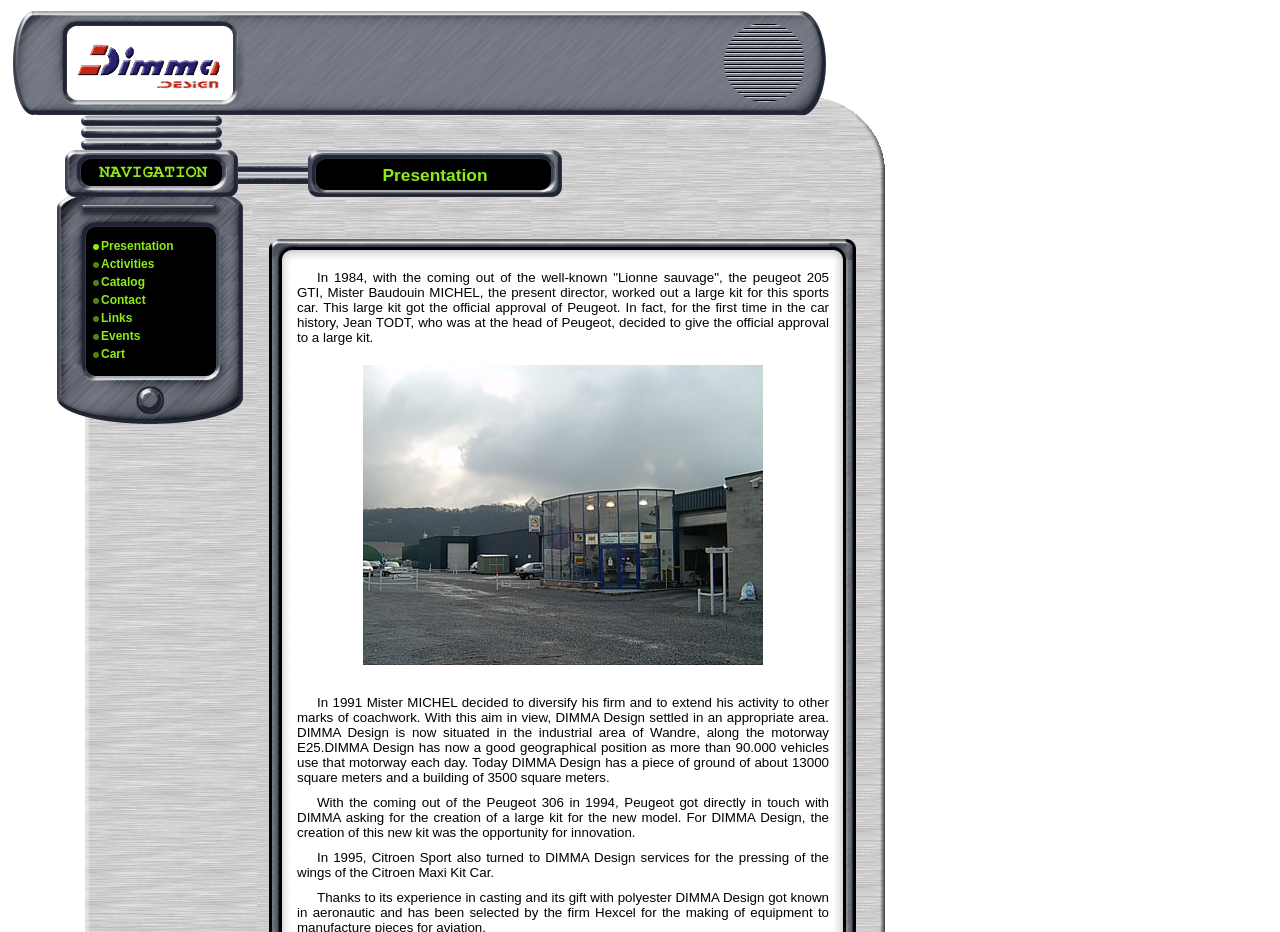What is the vertical position of the navigation menu?
Answer briefly with a single word or phrase based on the image.

Bottom